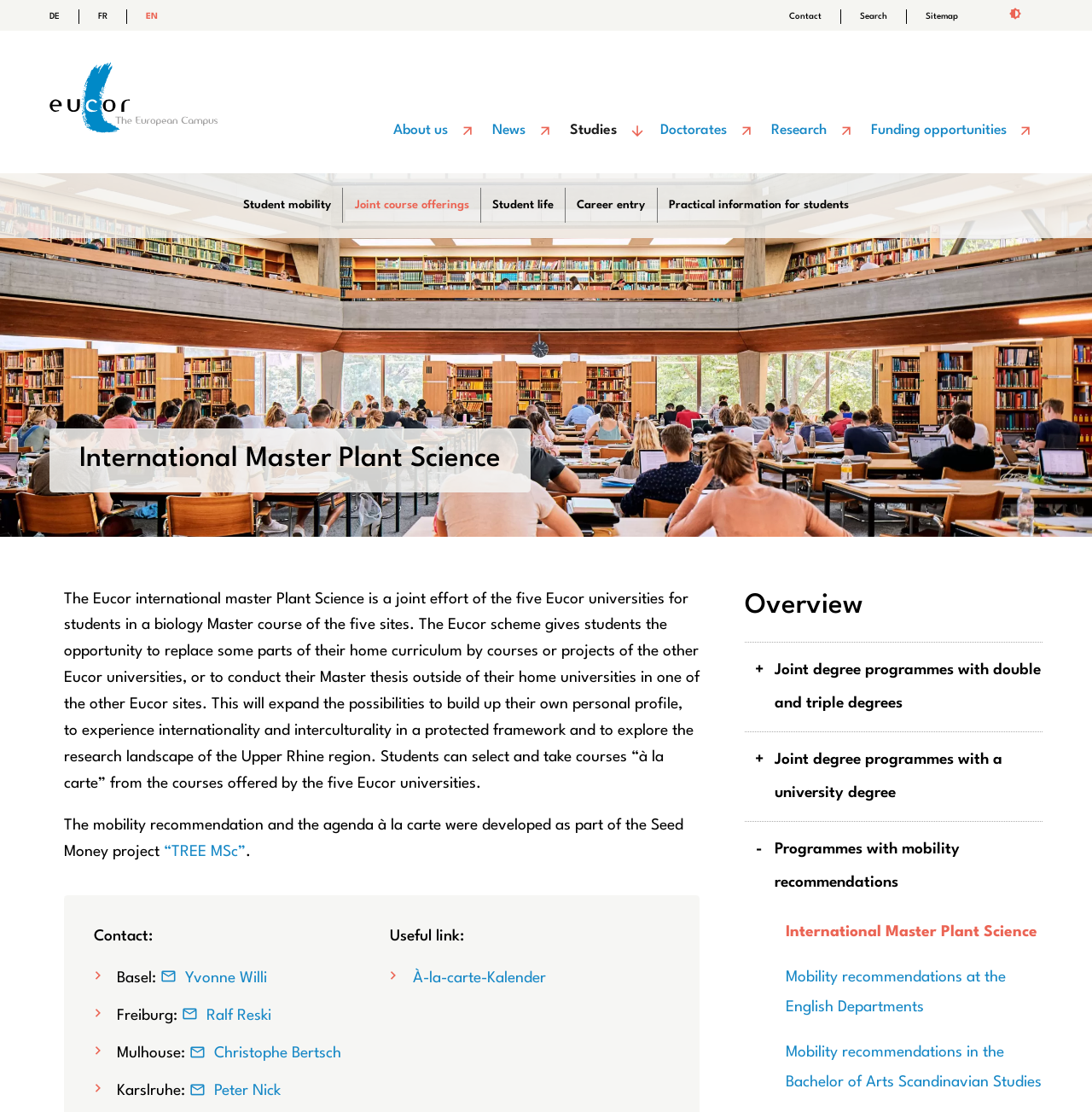Answer the question with a single word or phrase: 
What is the name of the contact person for Basel?

Yvonne Willi